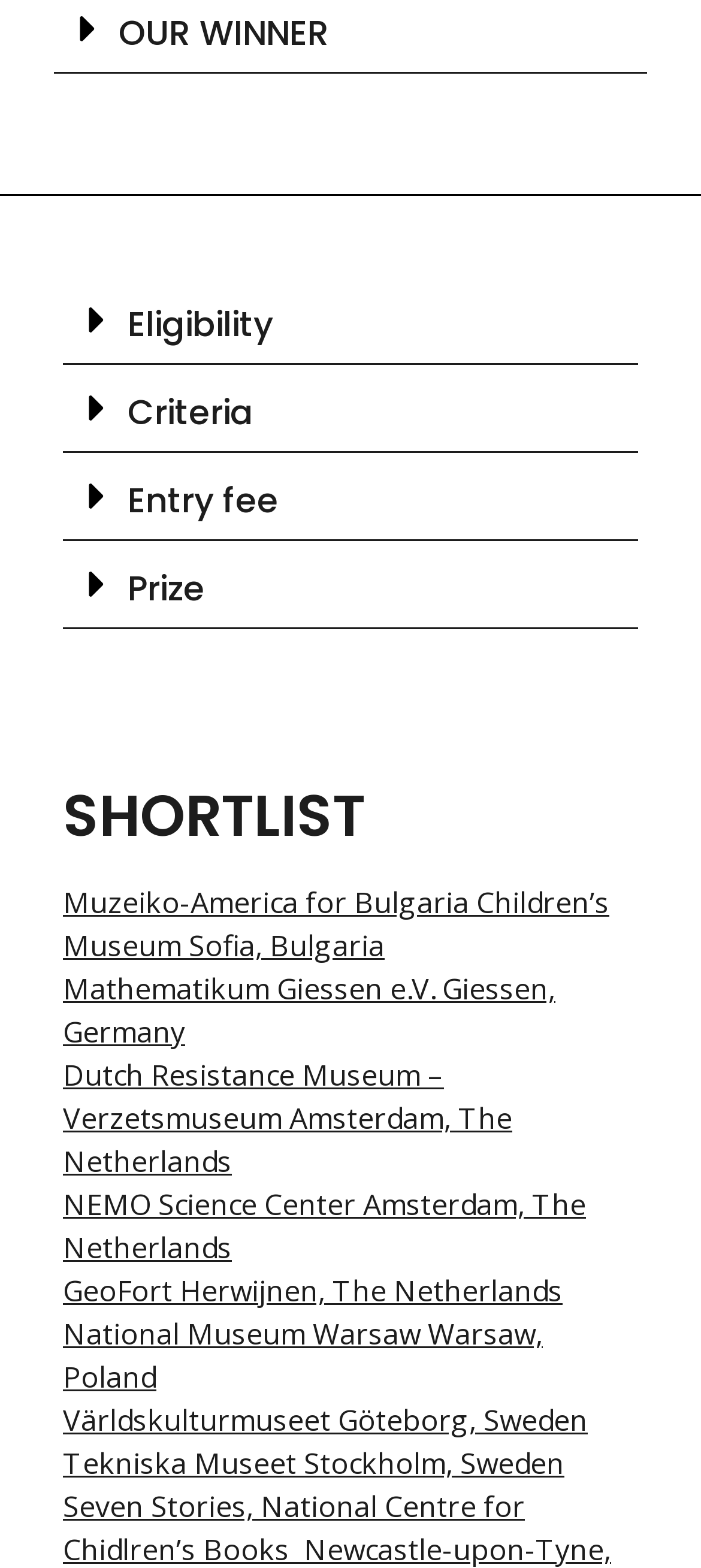How many buttons are there for award information?
From the screenshot, provide a brief answer in one word or phrase.

4